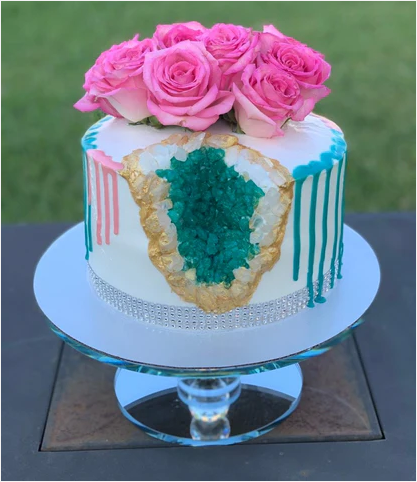What inspires Chef Crystal's culinary creations?
Please ensure your answer is as detailed and informative as possible.

According to the caption, Chef Crystal 'draws inspiration from her French Creole heritage' when creating her culinary masterpieces, emphasizing generosity and creativity.